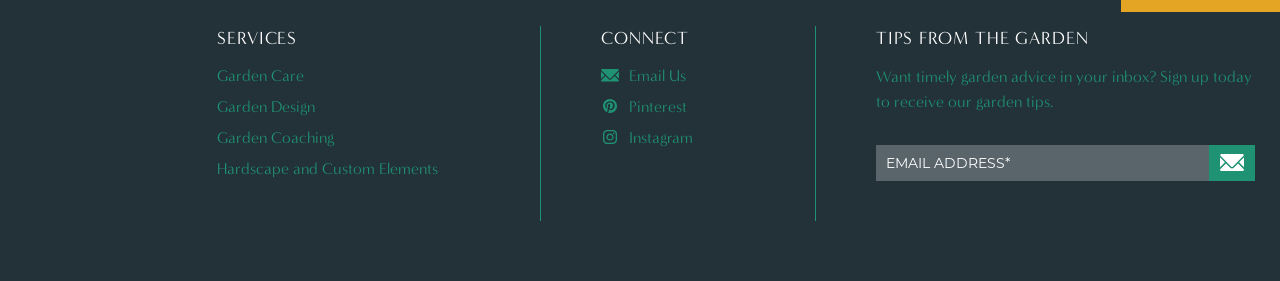What is the purpose of the textbox?
From the image, respond using a single word or phrase.

To receive garden tips